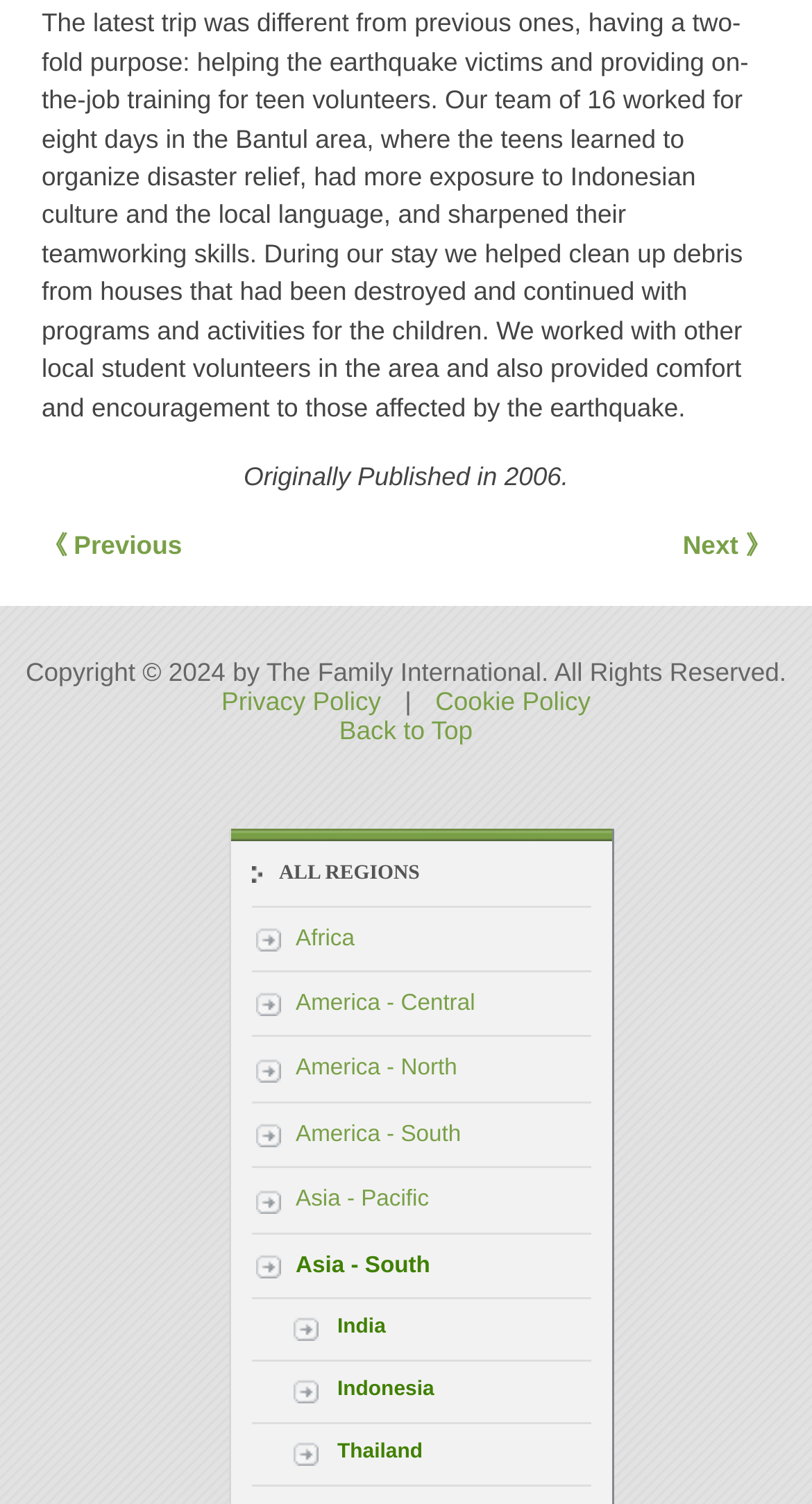Please specify the bounding box coordinates for the clickable region that will help you carry out the instruction: "Read the previous article".

[0.051, 0.352, 0.224, 0.372]